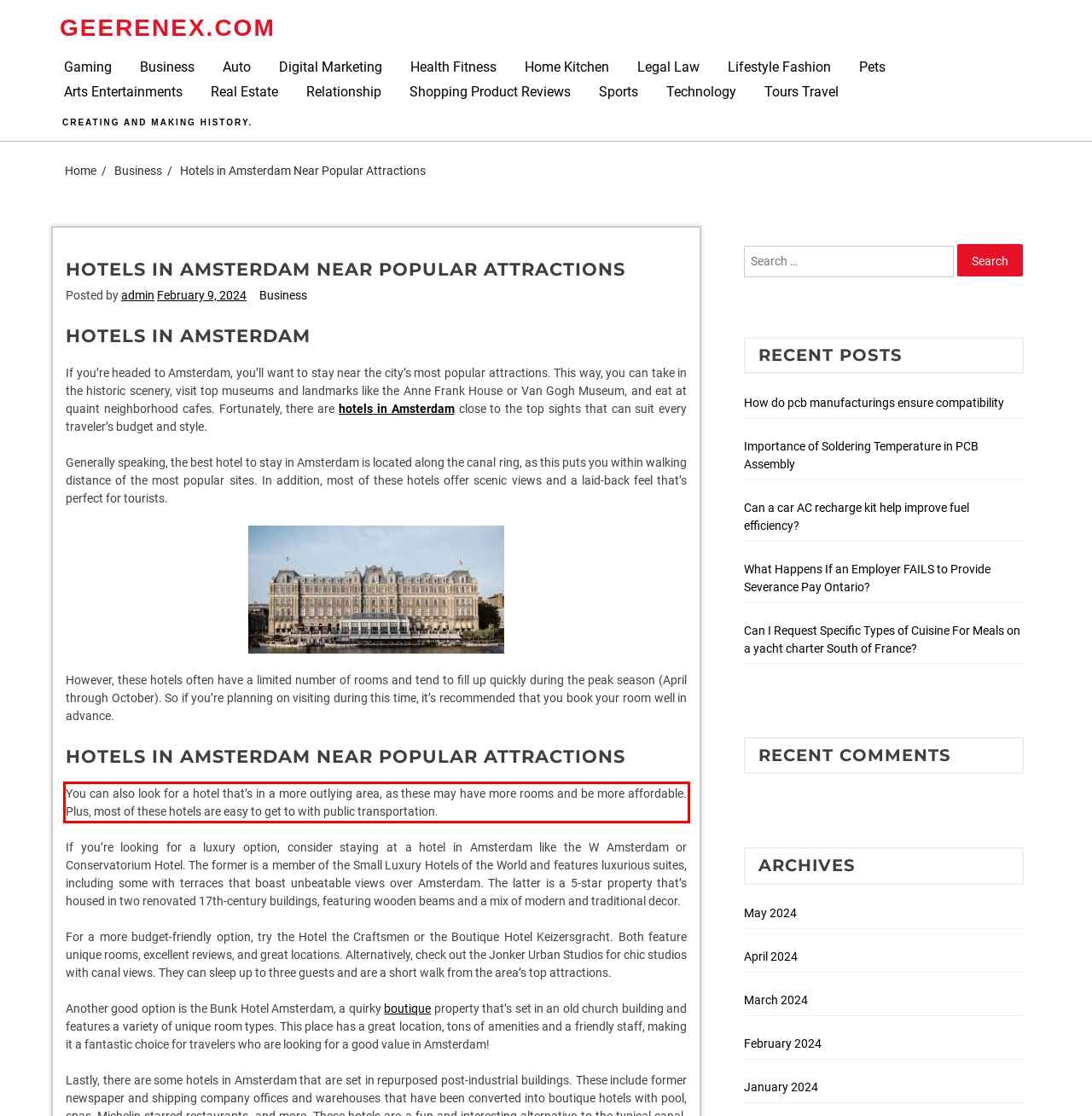With the provided screenshot of a webpage, locate the red bounding box and perform OCR to extract the text content inside it.

You can also look for a hotel that’s in a more outlying area, as these may have more rooms and be more affordable. Plus, most of these hotels are easy to get to with public transportation.